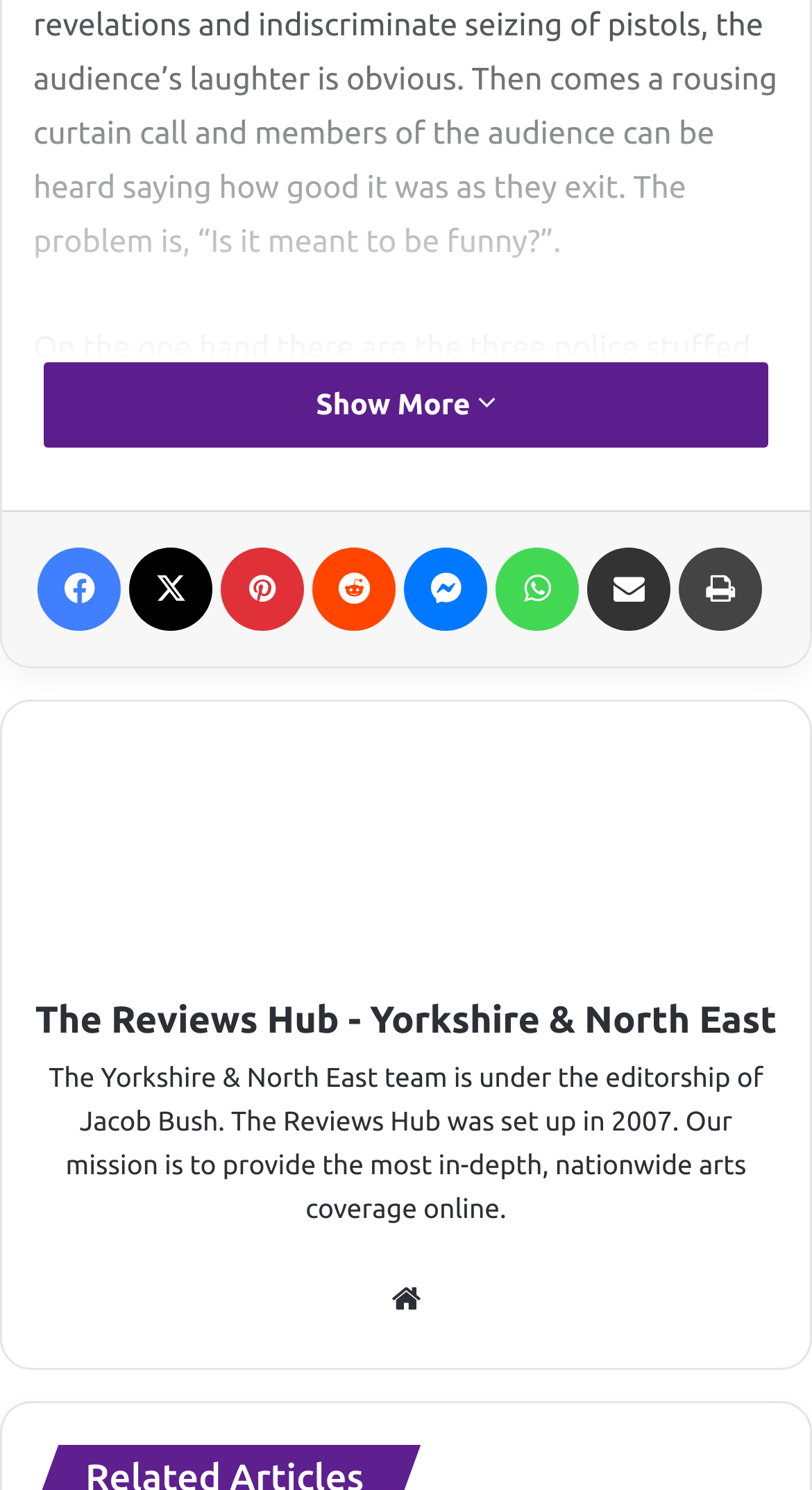Determine the bounding box coordinates for the area that needs to be clicked to fulfill this task: "Share on Facebook". The coordinates must be given as four float numbers between 0 and 1, i.e., [left, top, right, bottom].

[0.046, 0.186, 0.149, 0.242]